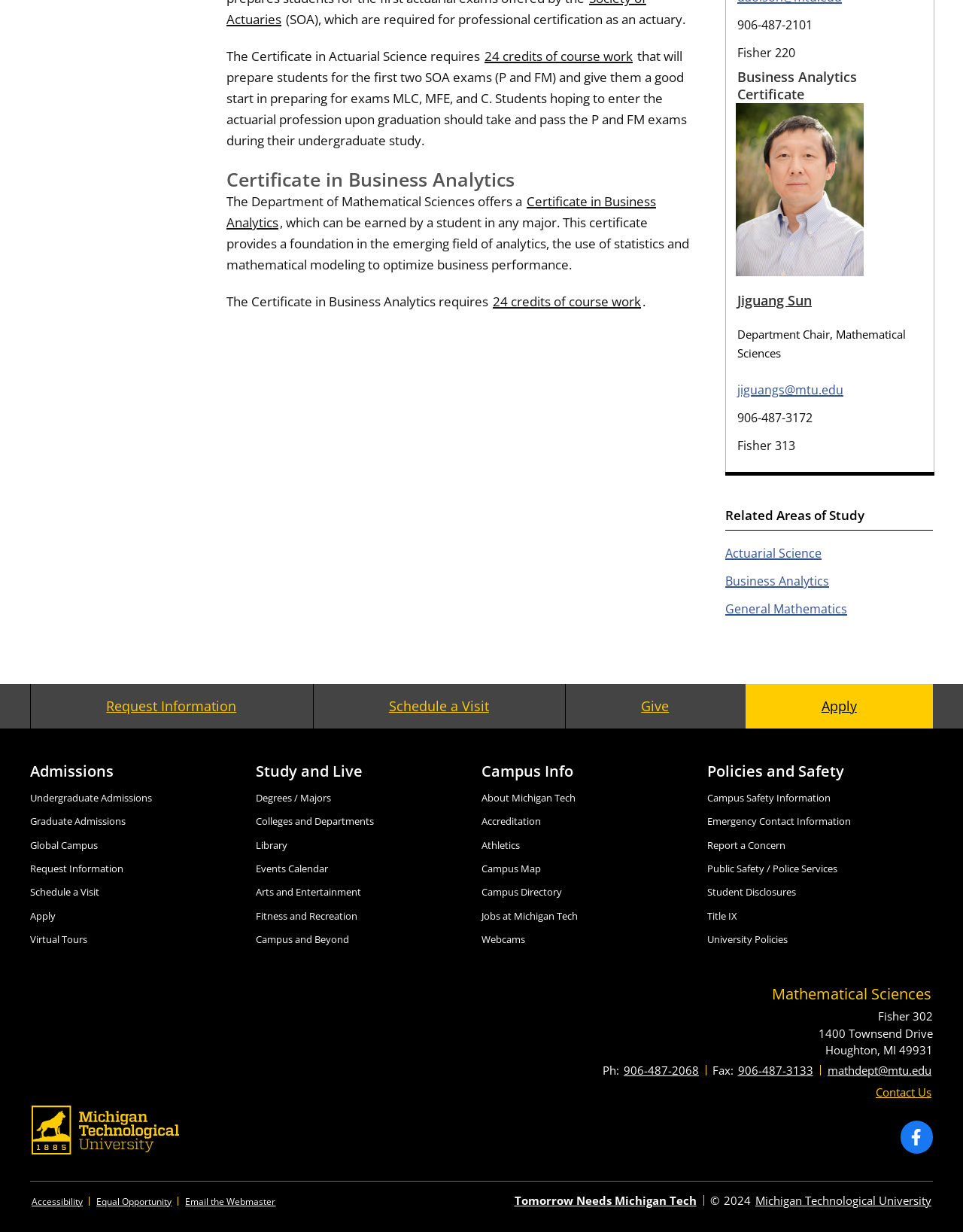What is the phone number of the Department Chair, Mathematical Sciences?
Refer to the screenshot and answer in one word or phrase.

906-487-3172